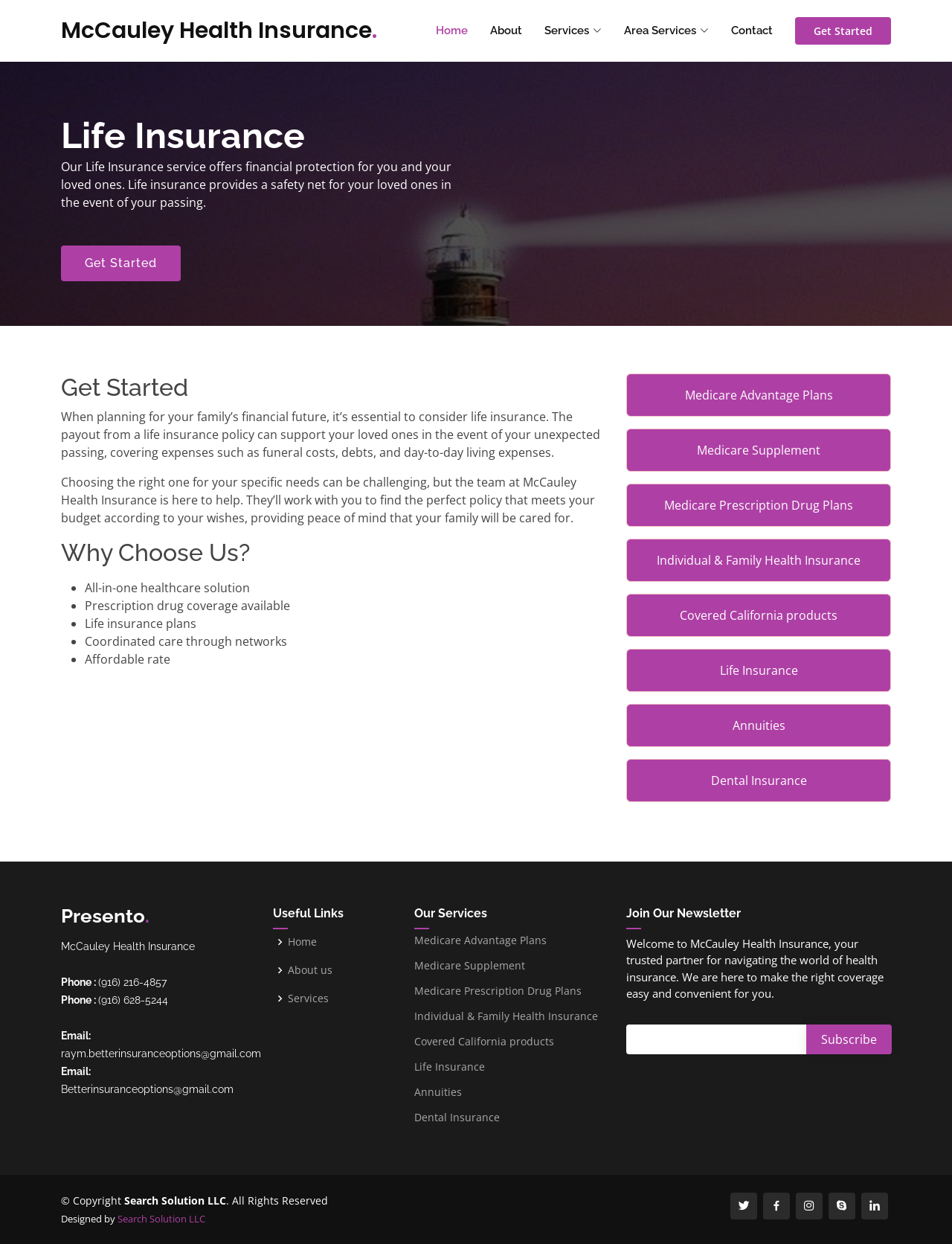What types of insurance plans are offered by the company?
Analyze the image and deliver a detailed answer to the question.

The company offers various types of insurance plans, including Medicare Advantage Plans, Medicare Supplement, Medicare Prescription Drug Plans, Individual & Family Health Insurance, Covered California products, Life Insurance, Annuities, and Dental Insurance, as listed in the 'Our Services' section.